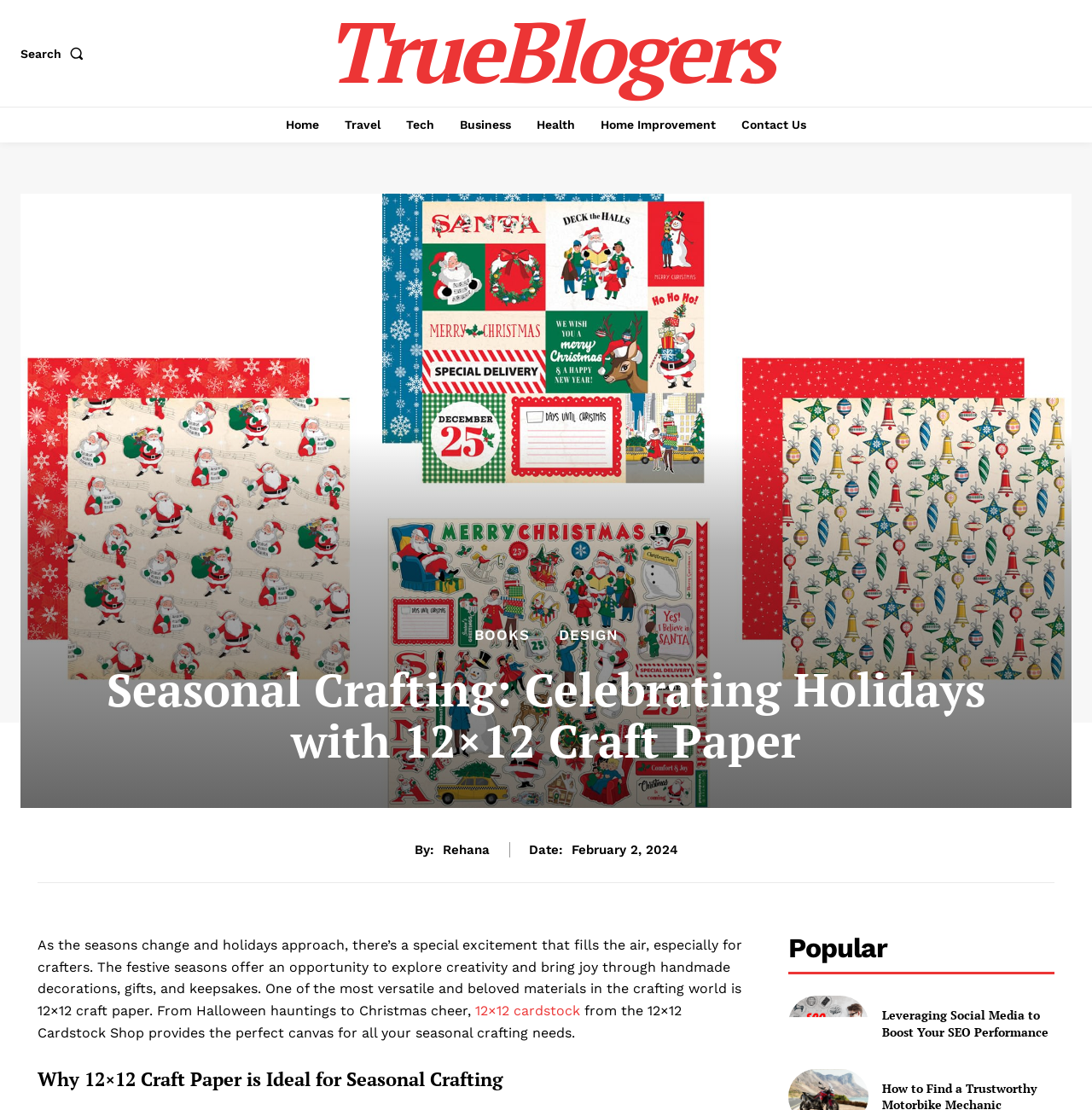Extract the top-level heading from the webpage and provide its text.

Seasonal Crafting: Celebrating Holidays with 12×12 Craft Paper